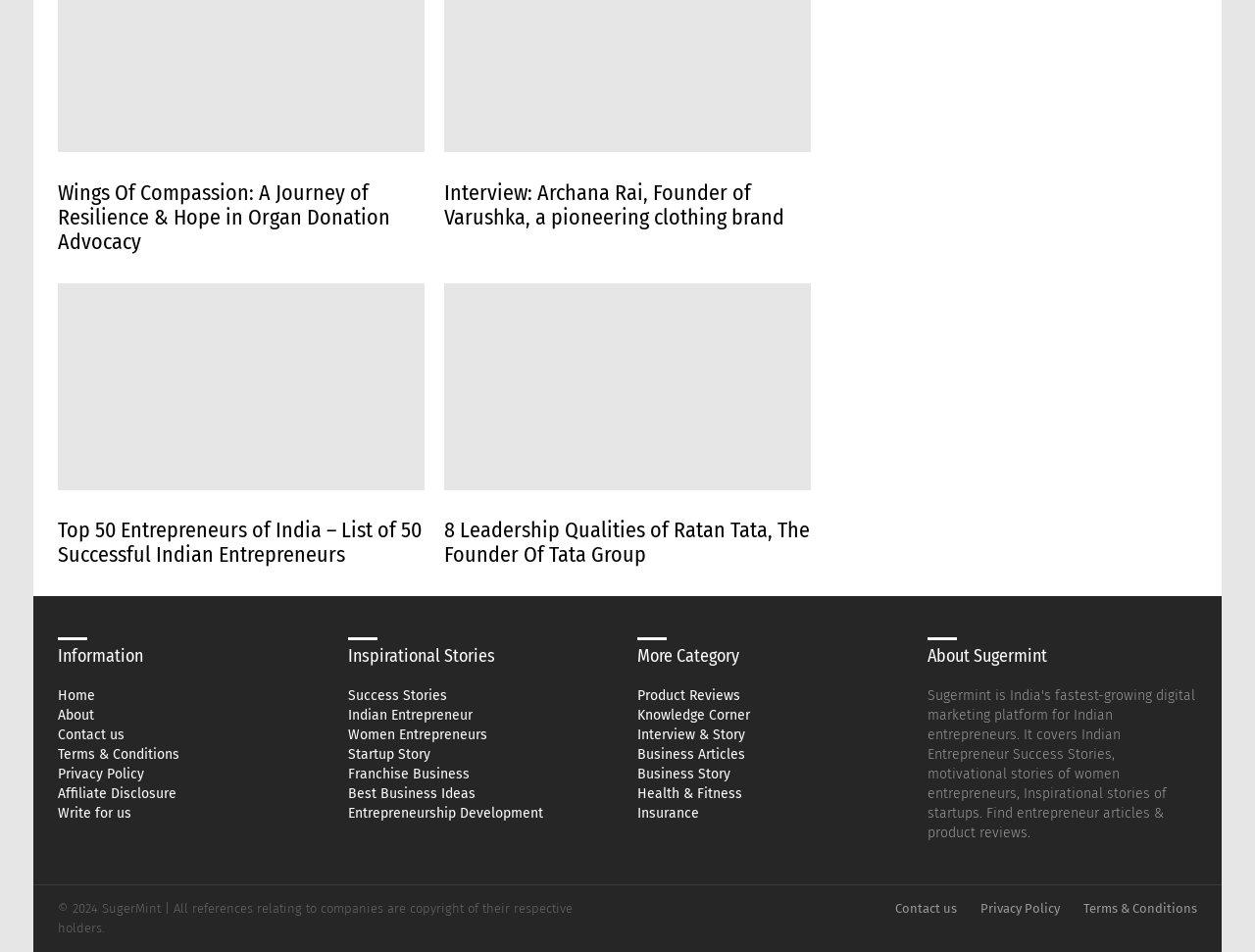What is the topic of the image with the link 'Entrepreneurs of India'?
Refer to the image and respond with a one-word or short-phrase answer.

Entrepreneurs of India